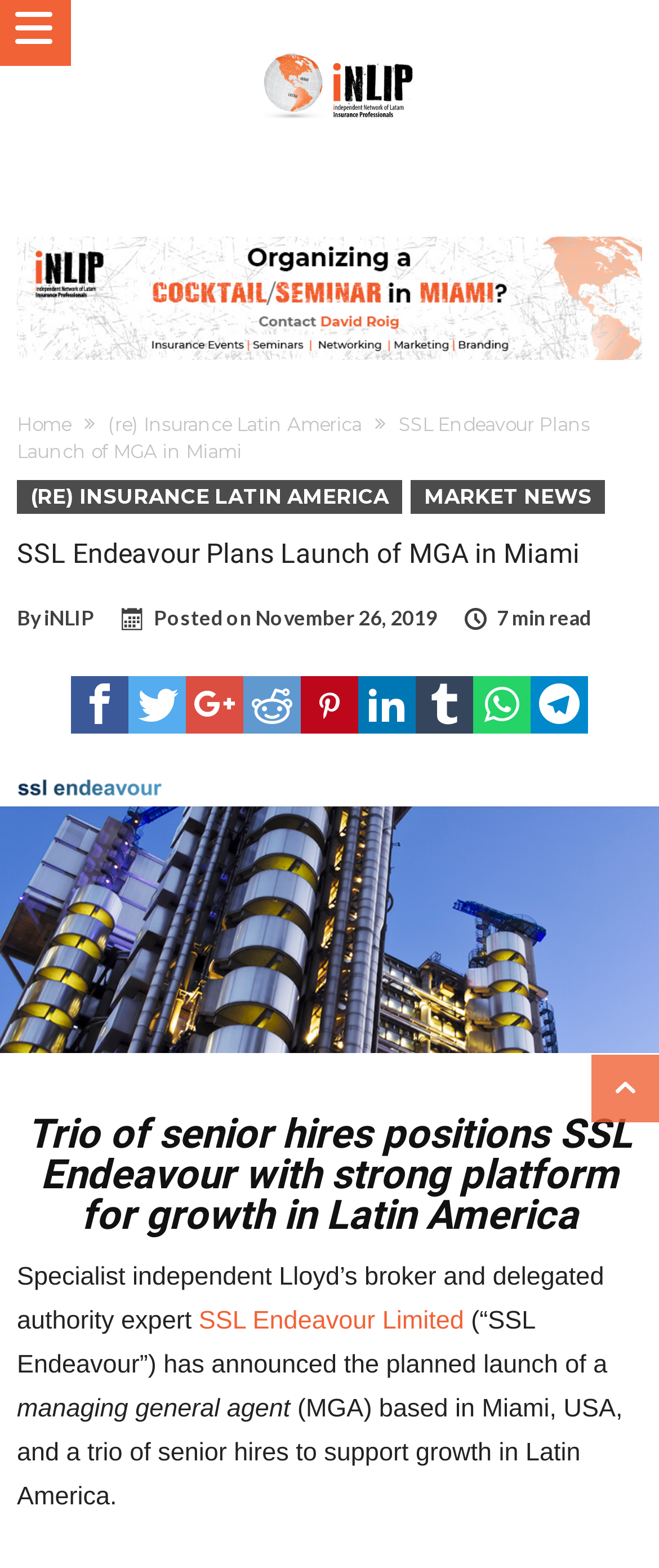Use a single word or phrase to answer the question: How many social media sharing options are available?

8